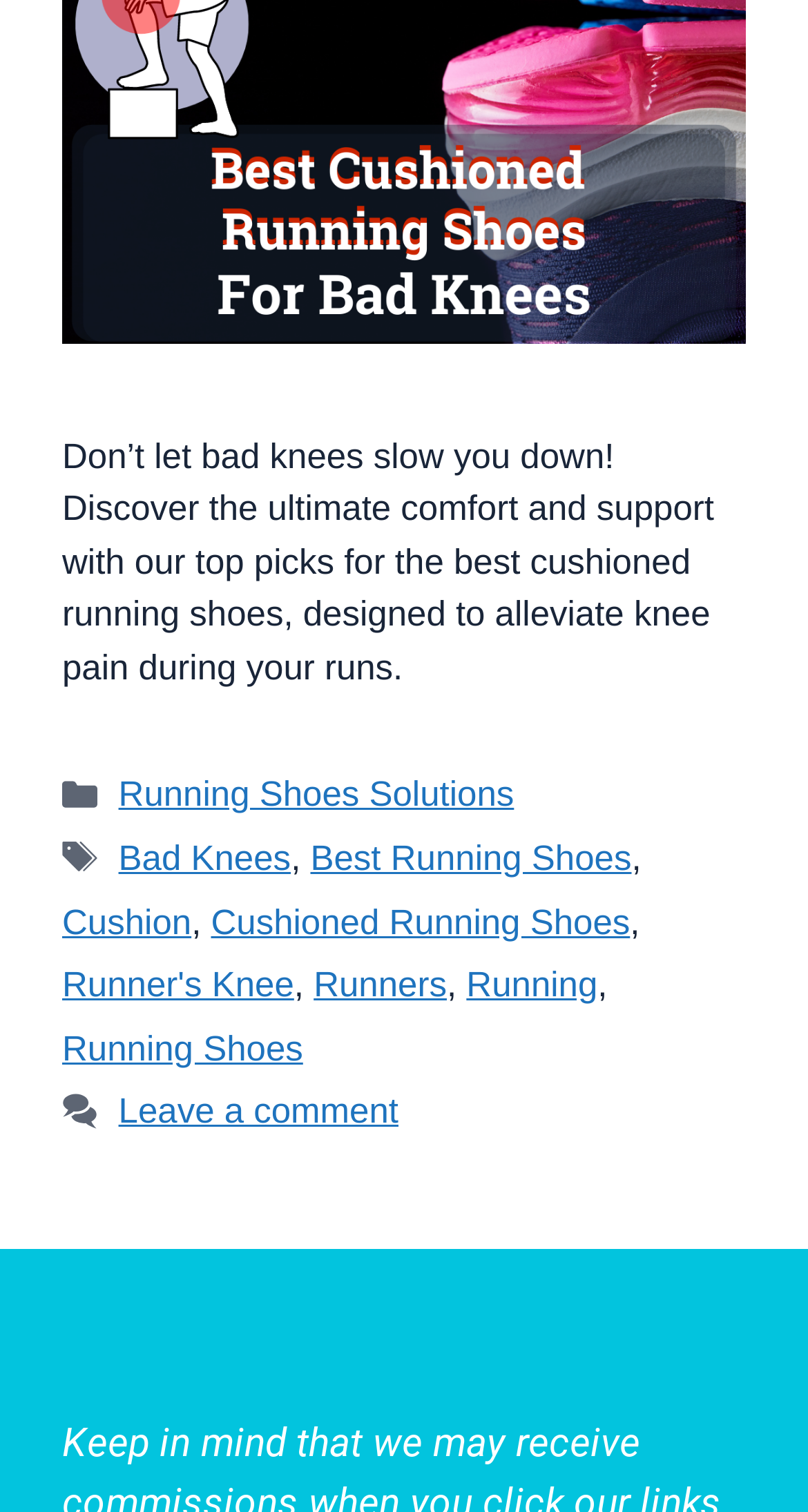Please identify the bounding box coordinates of the clickable area that will fulfill the following instruction: "Explore the category of running shoes solutions". The coordinates should be in the format of four float numbers between 0 and 1, i.e., [left, top, right, bottom].

[0.147, 0.513, 0.636, 0.539]